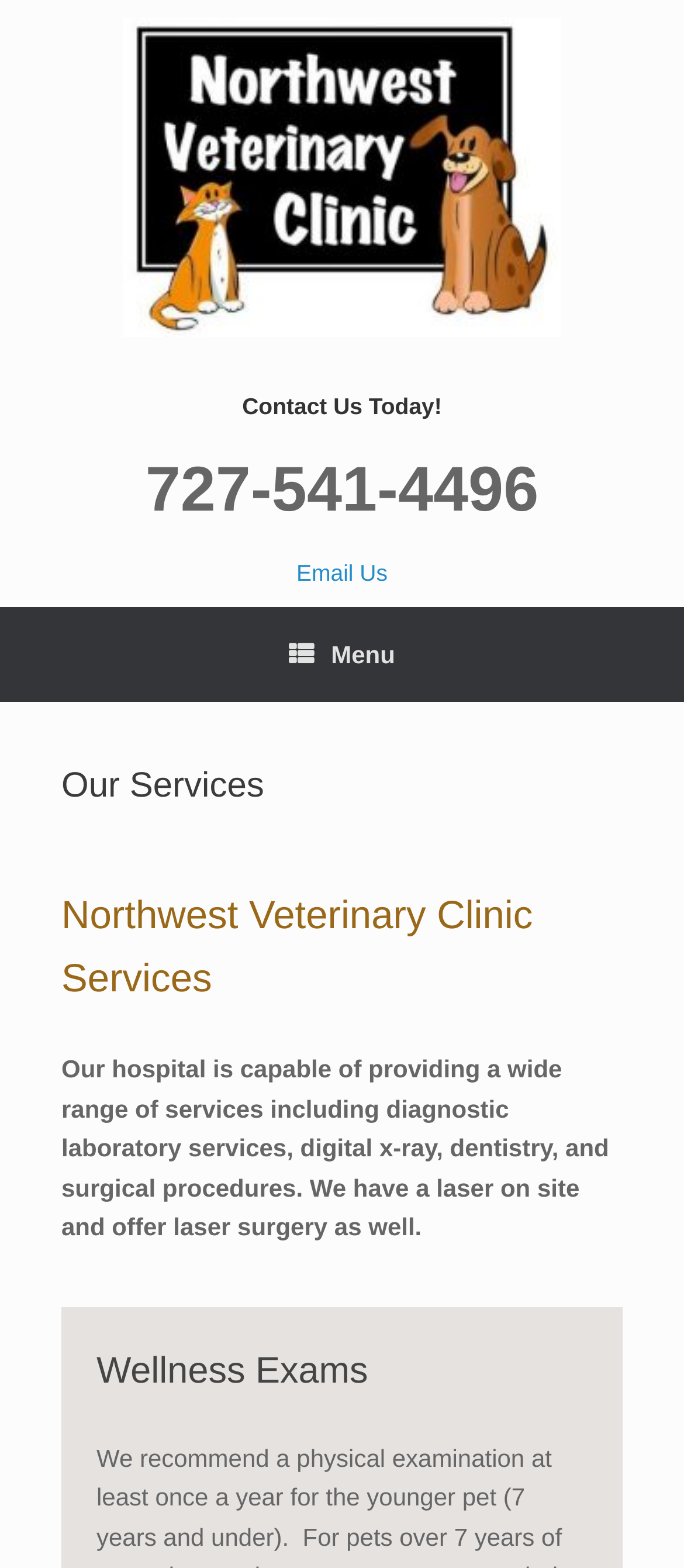Provide a short answer using a single word or phrase for the following question: 
What is the purpose of the 'Email Us' link?

To send an email to the clinic